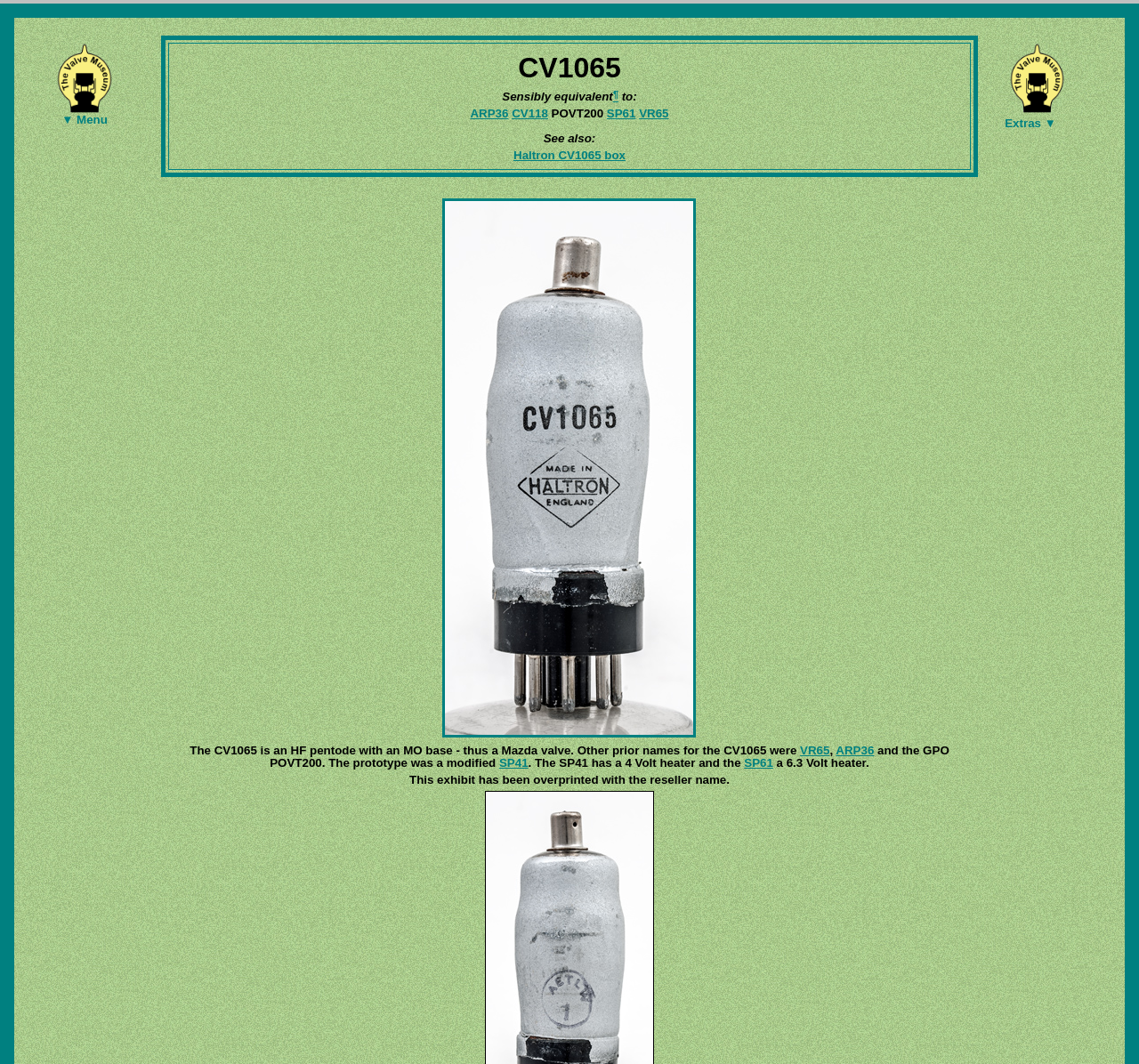Please reply with a single word or brief phrase to the question: 
What is the voltage of the heater in SP41?

4 Volt